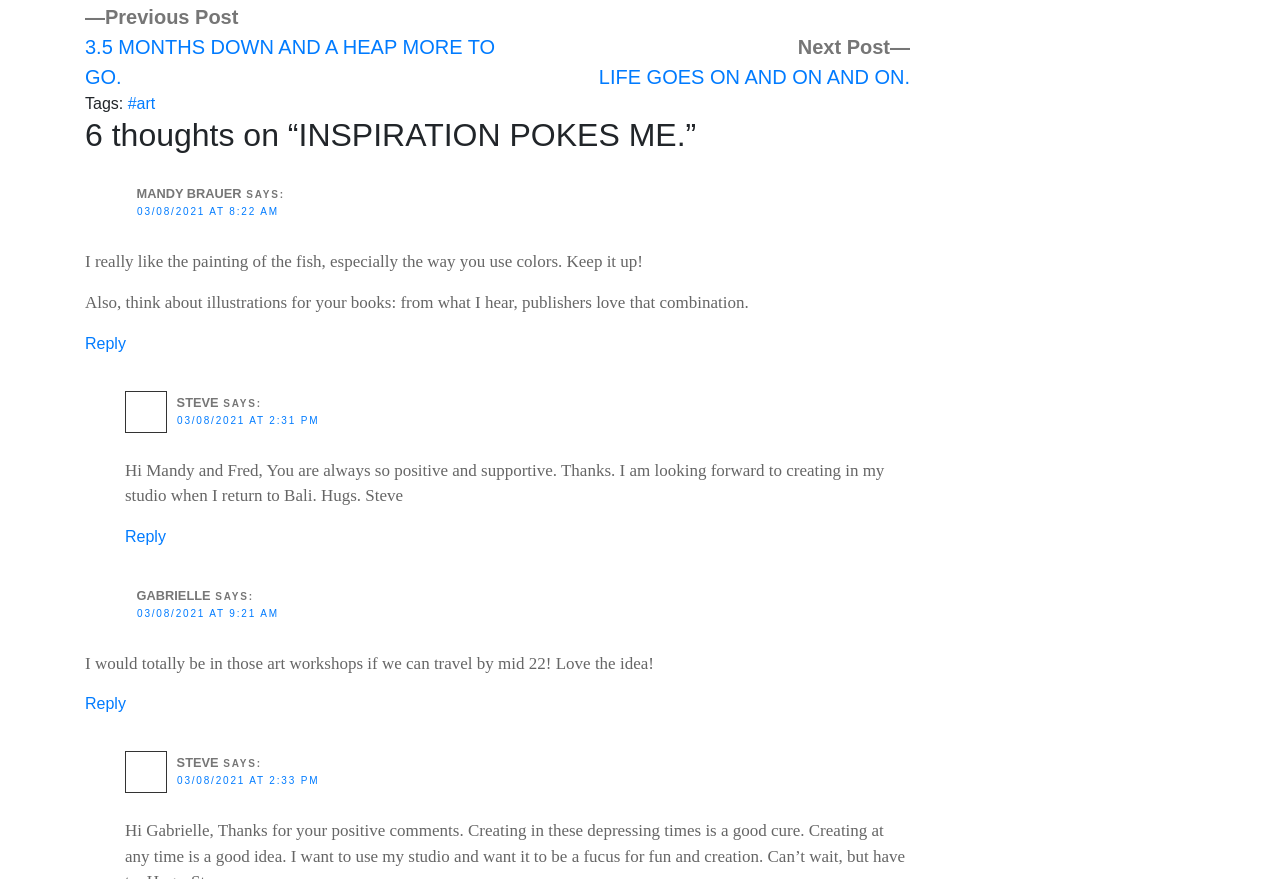Locate the bounding box of the UI element with the following description: "03/08/2021 at 2:31 pm".

[0.138, 0.472, 0.249, 0.485]